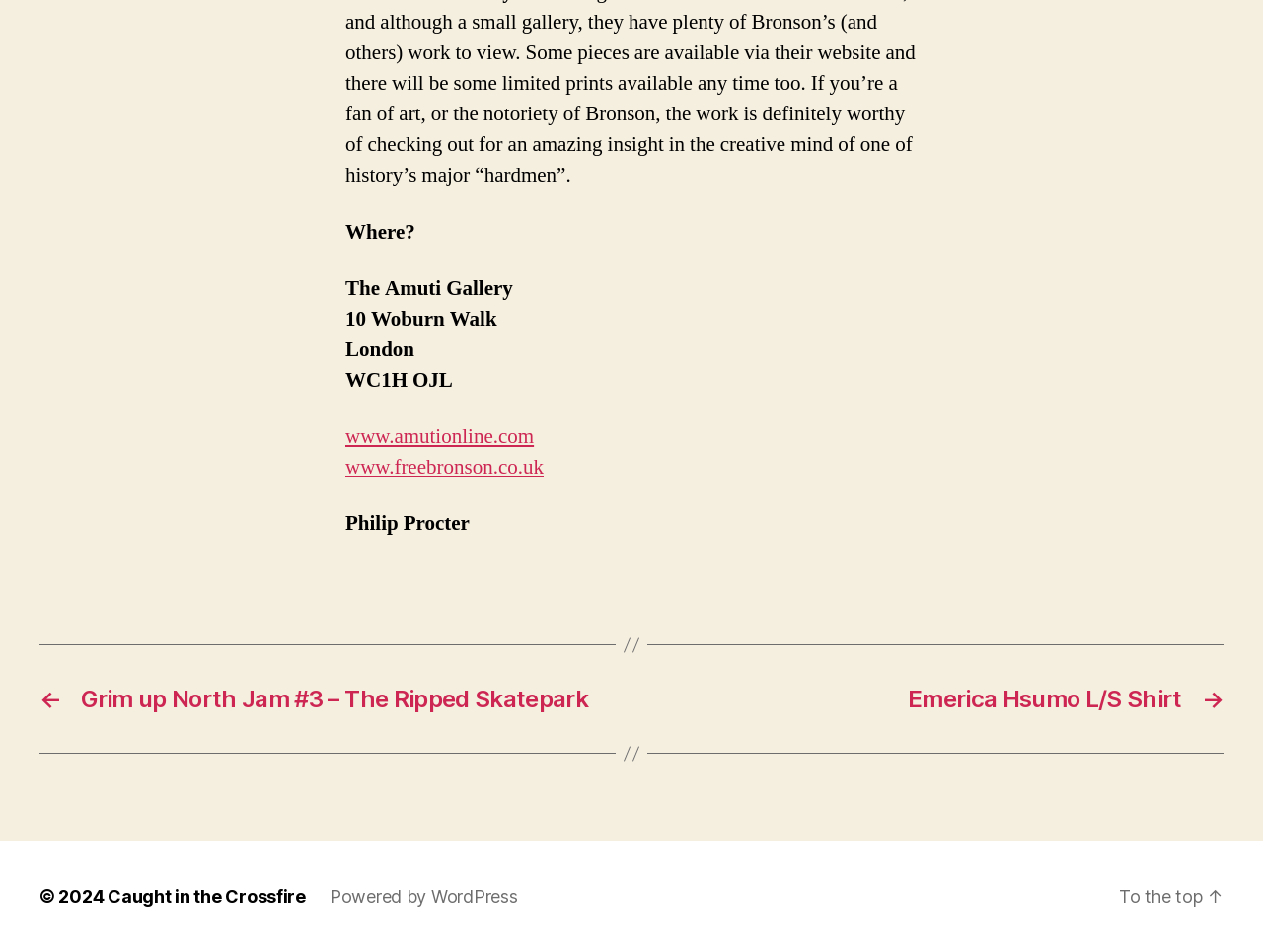How many links are in the navigation section?
Use the information from the image to give a detailed answer to the question.

I counted the number of link elements within the navigation section, which are 'Grim up North Jam #3 – The Ripped Skatepark' and 'Emerica Hsumo L/S Shirt', and found that there are 2 links.